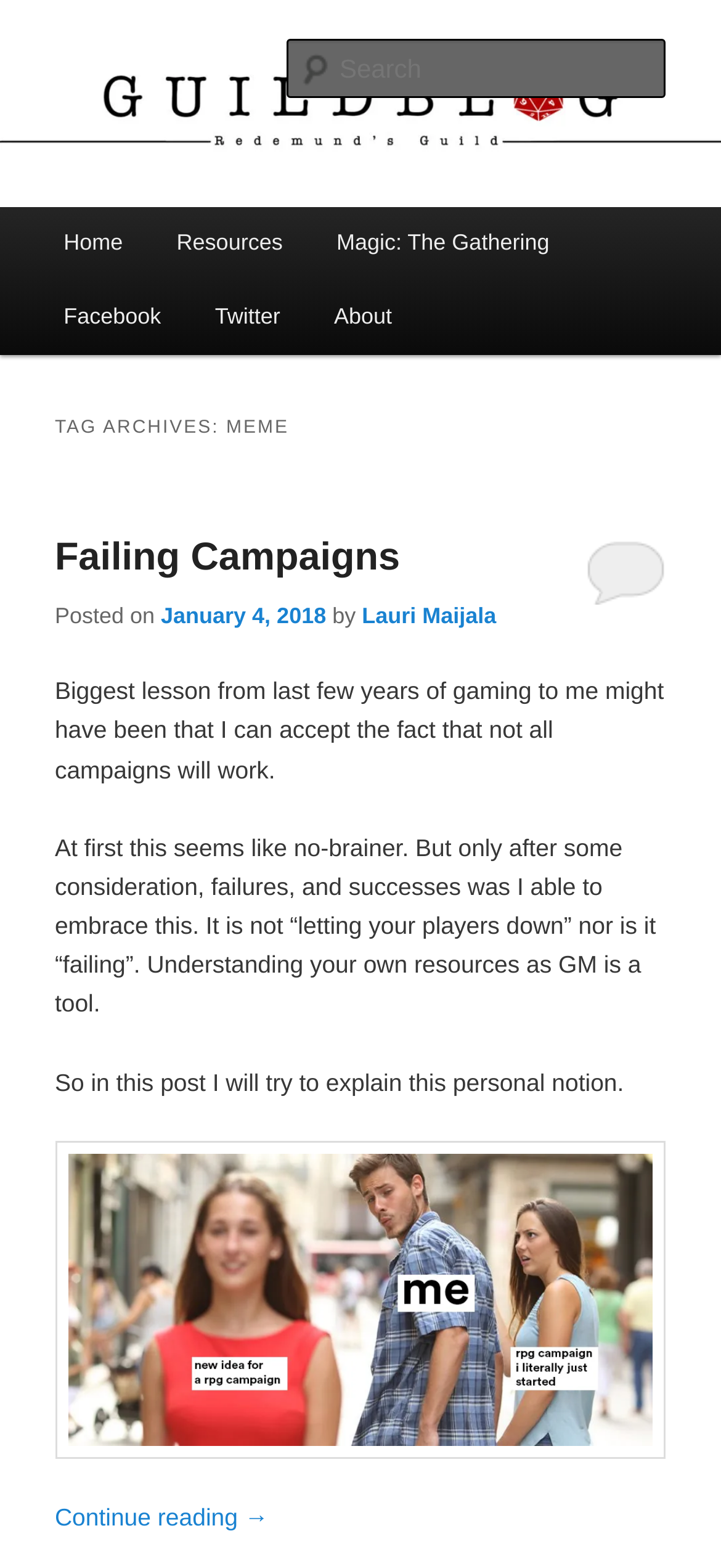Identify the bounding box coordinates necessary to click and complete the given instruction: "Continue reading the current post".

[0.076, 0.959, 0.372, 0.977]